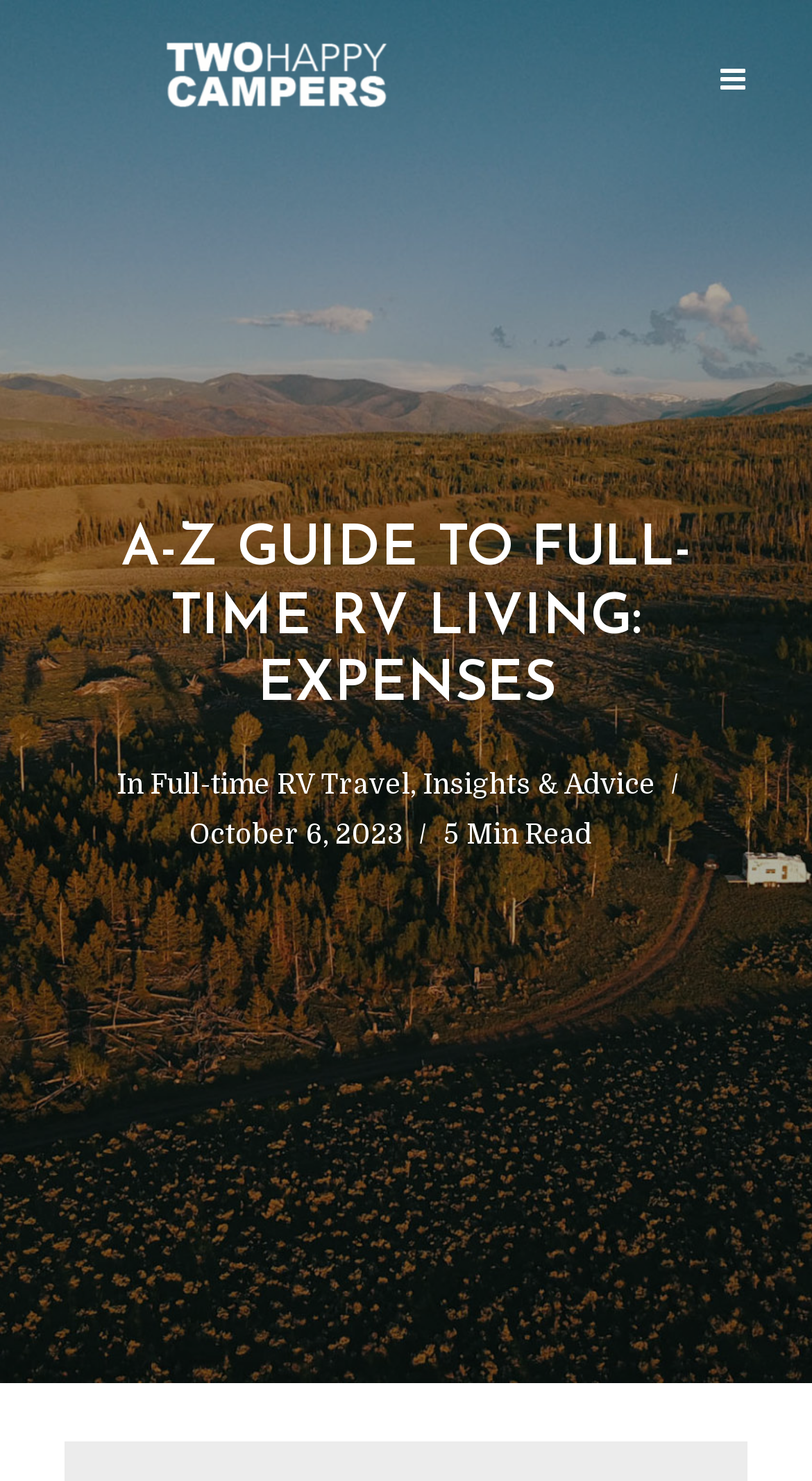What is the category of the article?
Please give a detailed and elaborate answer to the question.

By analyzing the layout table with the static text 'In' and the links 'Full-time RV Travel' and 'Insights & Advice', I can infer that the article is categorized under 'Full-time RV Travel'.